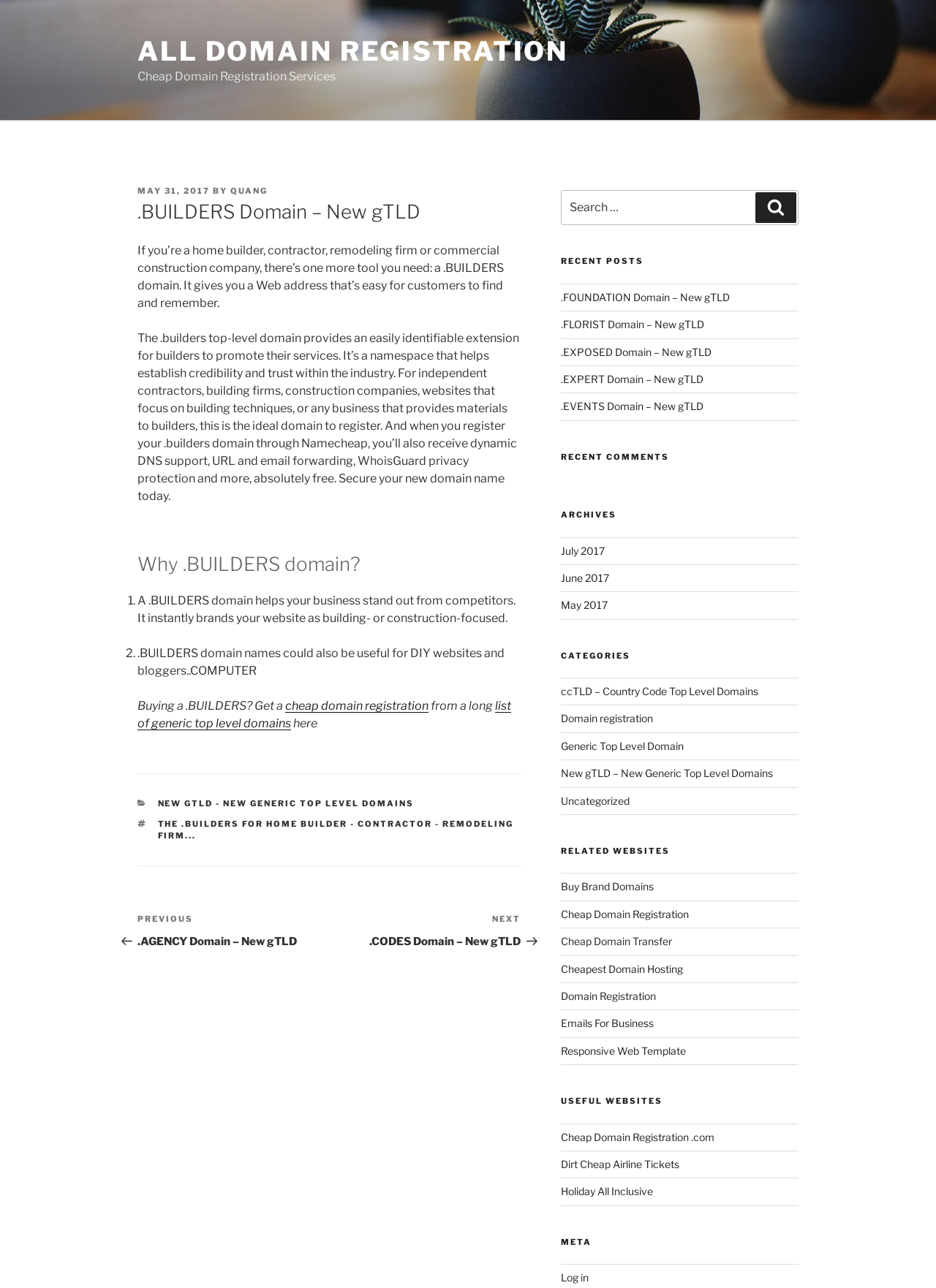Highlight the bounding box coordinates of the element that should be clicked to carry out the following instruction: "Log in to the website". The coordinates must be given as four float numbers ranging from 0 to 1, i.e., [left, top, right, bottom].

[0.599, 0.987, 0.629, 0.997]